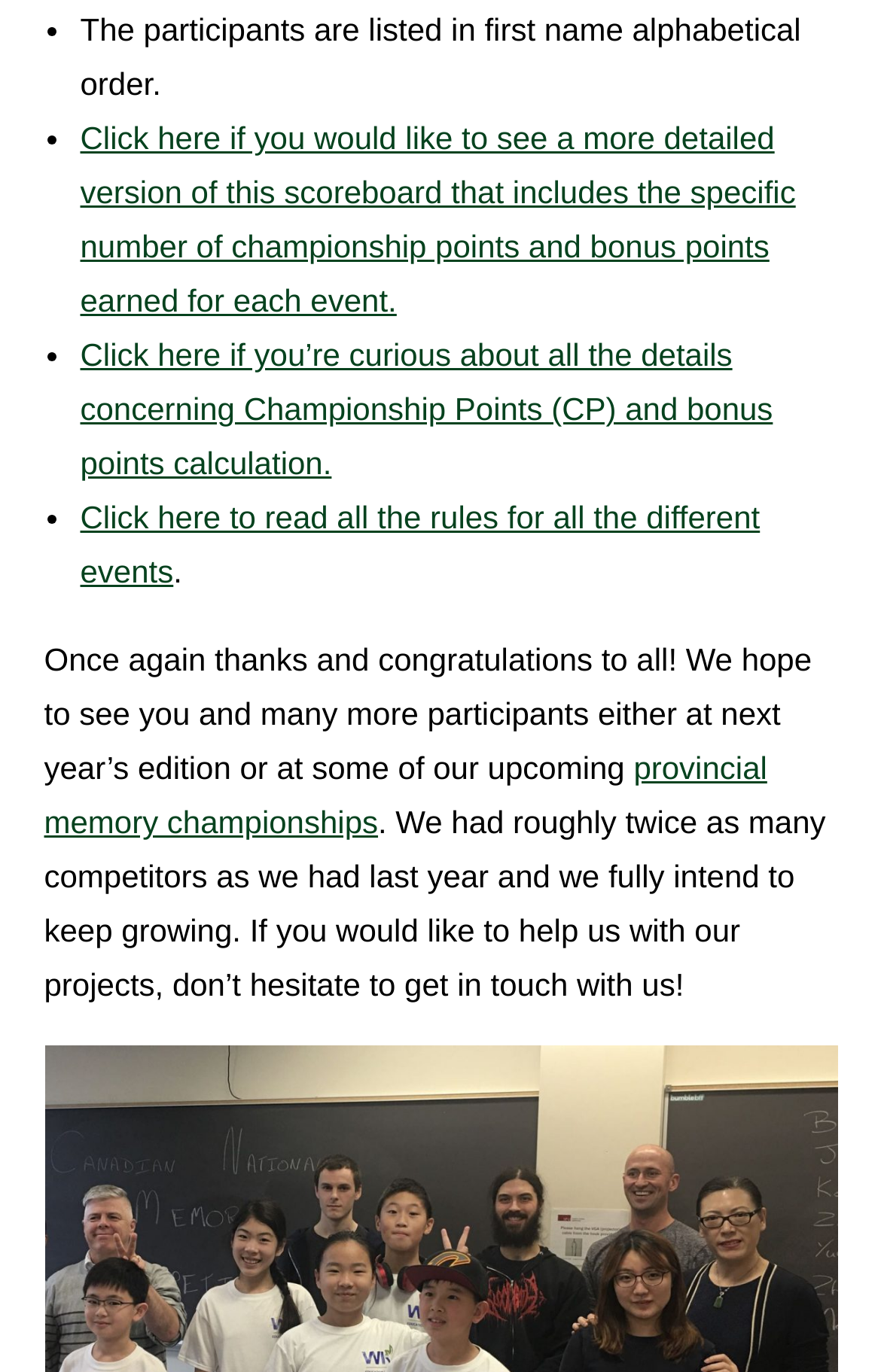What is the intention of the organizers for the future?
Please give a detailed and elaborate answer to the question based on the image.

The webpage states 'We fully intend to keep growing' which indicates that the organizers plan to continue expanding and increasing the participation in their events.